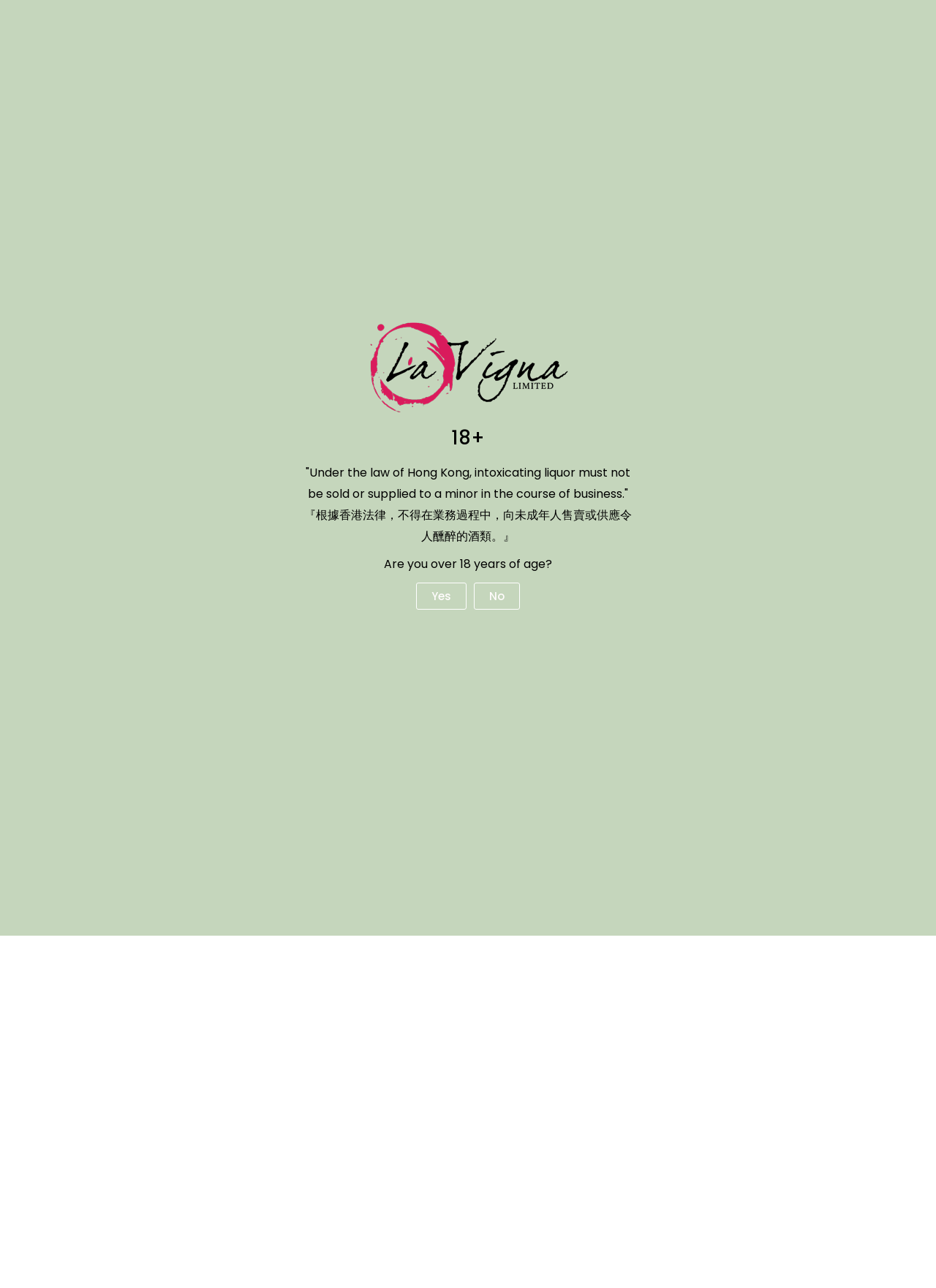Please indicate the bounding box coordinates of the element's region to be clicked to achieve the instruction: "Click the 'Yes' button to verify age". Provide the coordinates as four float numbers between 0 and 1, i.e., [left, top, right, bottom].

[0.445, 0.452, 0.498, 0.473]